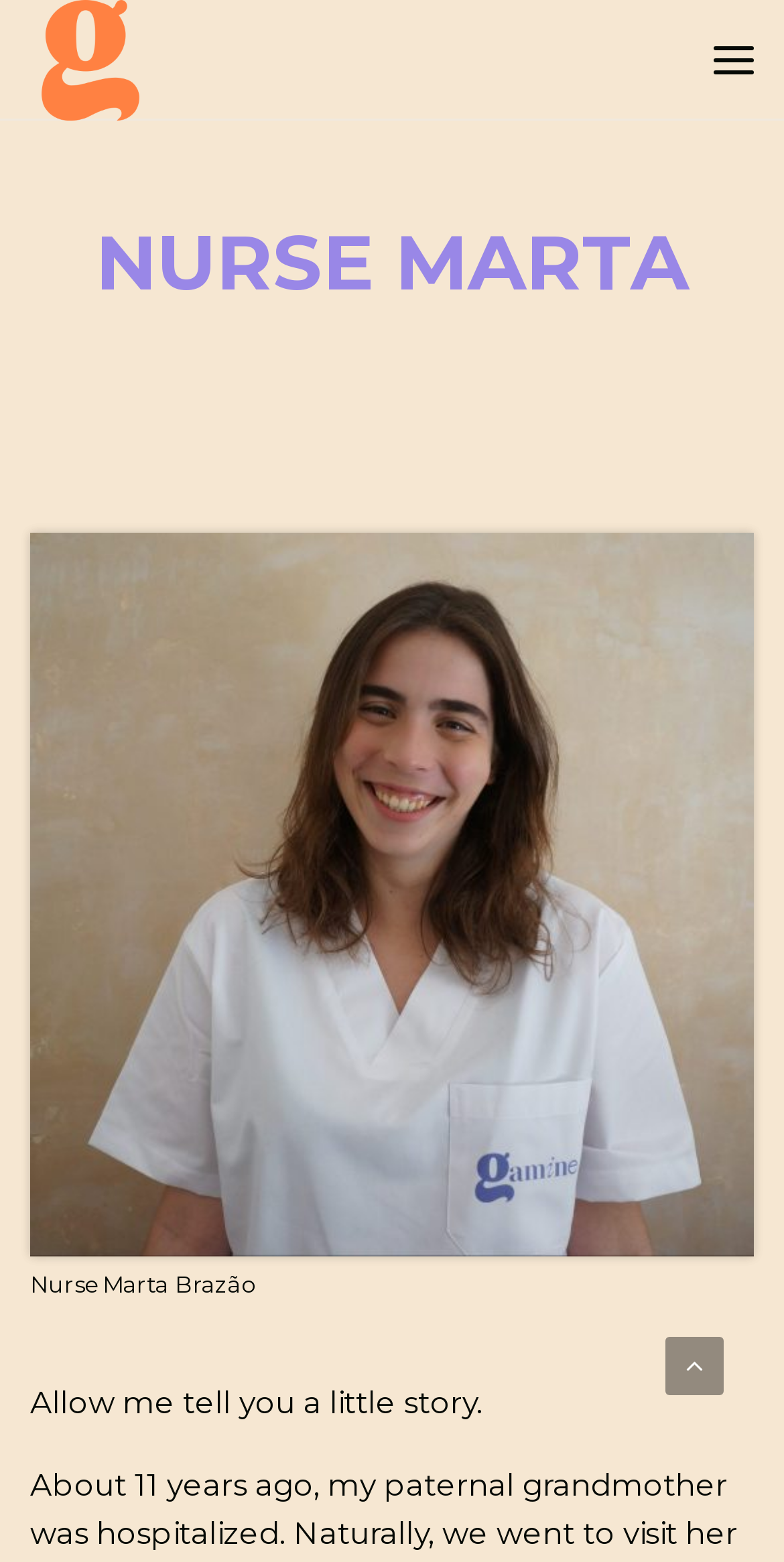Find the bounding box of the element with the following description: "parent_node: NURSE MARTA". The coordinates must be four float numbers between 0 and 1, formatted as [left, top, right, bottom].

[0.849, 0.856, 0.923, 0.893]